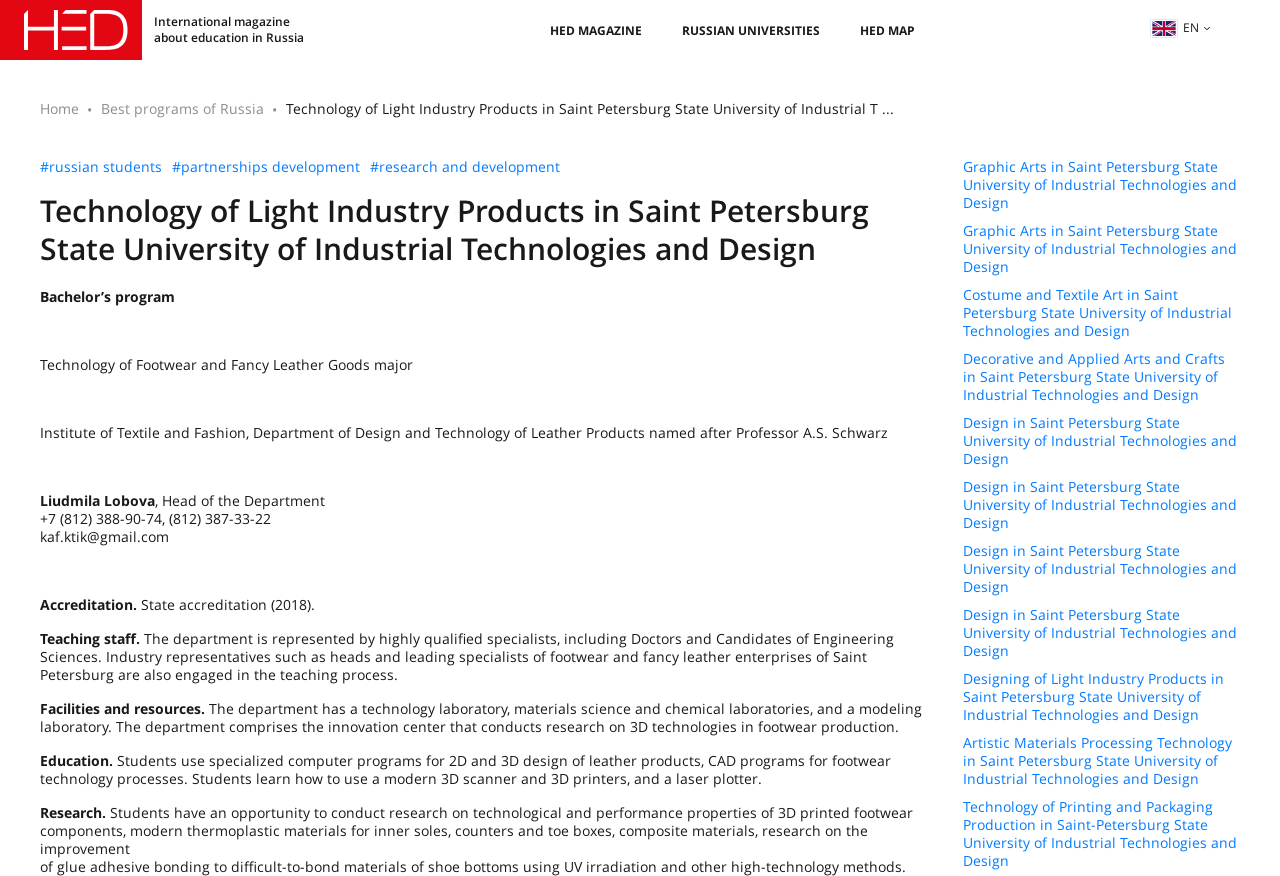What kind of research do students have an opportunity to conduct?
Using the information from the image, provide a comprehensive answer to the question.

I found the answer by looking at the StaticText element with the text 'Students have an opportunity to conduct research on technological and performance properties of 3D printed footwear components...' which is located in the 'Research' section.